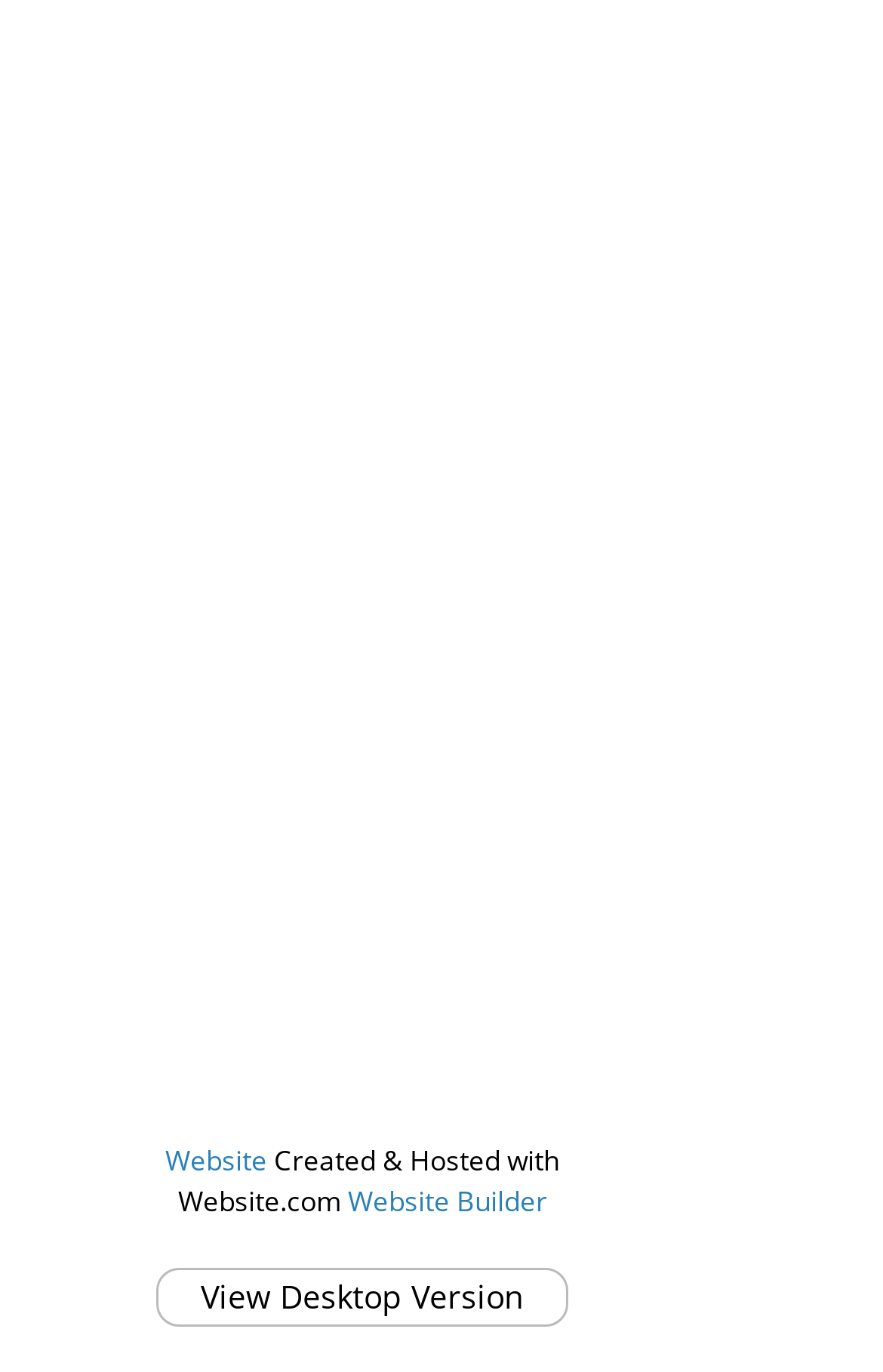Please find the bounding box for the UI element described by: "Website Builder".

[0.394, 0.861, 0.619, 0.889]